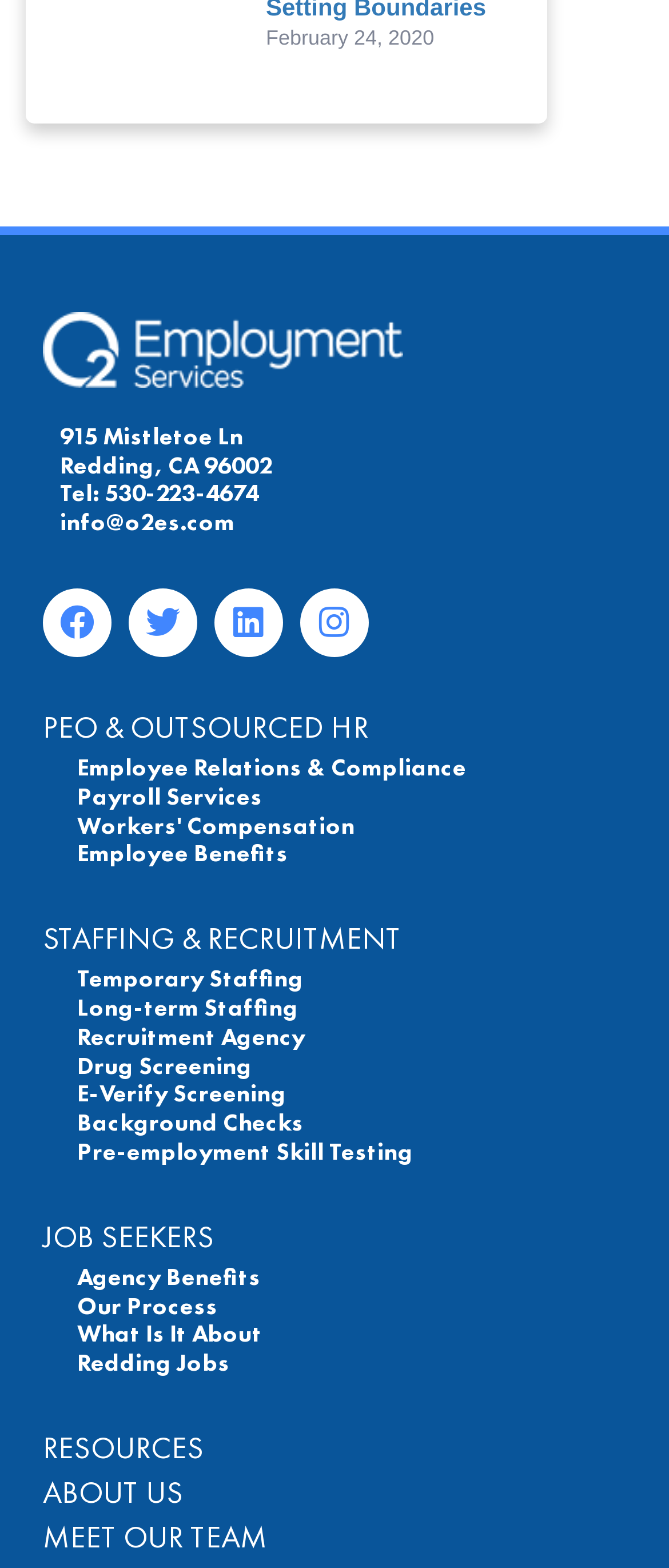What is the last service offered under STAFFING & RECRUITMENT?
Analyze the screenshot and provide a detailed answer to the question.

I looked at the link elements under the 'STAFFING & RECRUITMENT' category and found the last one, which is 'Background Checks'.